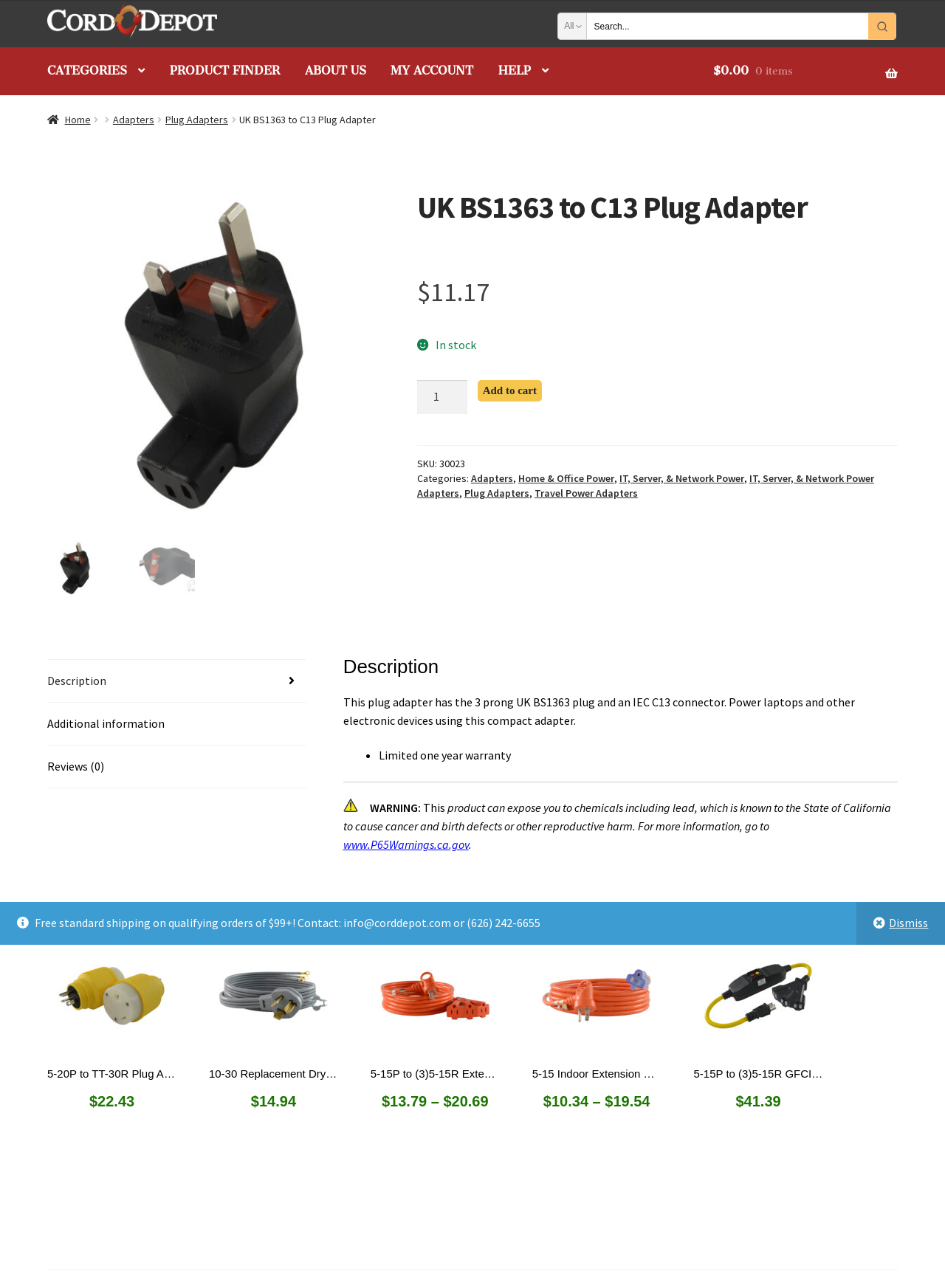Please provide the bounding box coordinates for the element that needs to be clicked to perform the instruction: "View product description". The coordinates must consist of four float numbers between 0 and 1, formatted as [left, top, right, bottom].

[0.05, 0.512, 0.324, 0.545]